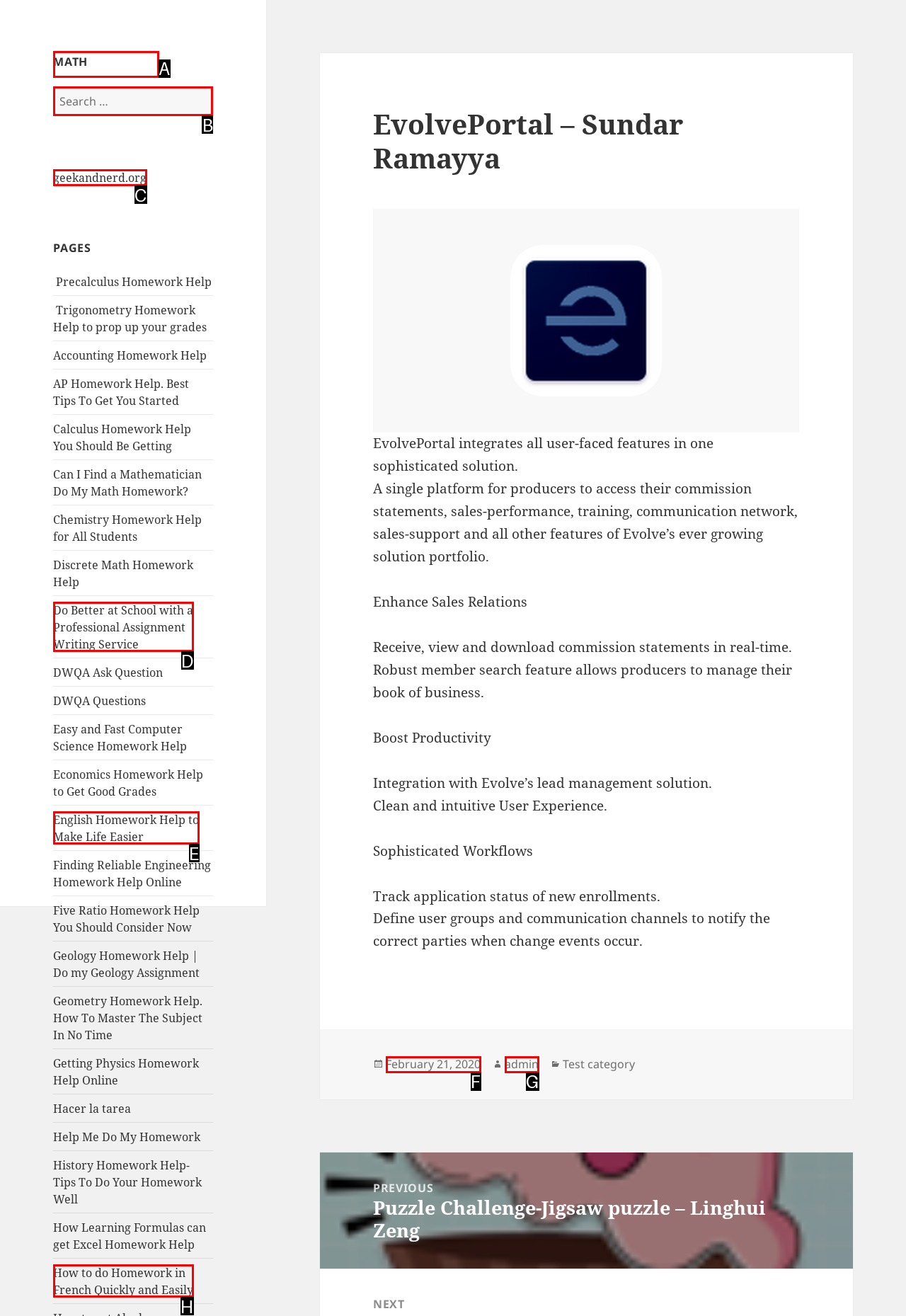Find the option you need to click to complete the following instruction: Search for math homework help
Answer with the corresponding letter from the choices given directly.

B